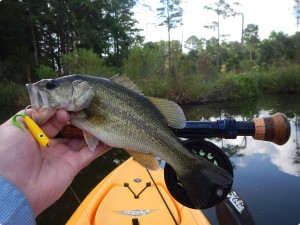Answer the following query concisely with a single word or phrase:
What type of fish is being held by the angler?

A bass